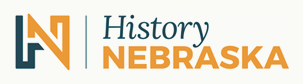Explain the details of the image comprehensively.

The image features the official logo of History Nebraska, showcasing a modern and stylized design. The logo incorporates a unique, interlocking graphic element formed by the letters "N" and "H," representing Nebraska and history. The text "History" is displayed prominently in a dark blue color, while "NEBRASKA" is rendered in a vibrant orange, creating a striking contrast. This emblem signifies the organization's commitment to preserving and sharing Nebraska's historical heritage and resources. The overall aesthetic of the logo conveys a sense of professionalism and dedication to history, making it an effective visual identity for the organization.